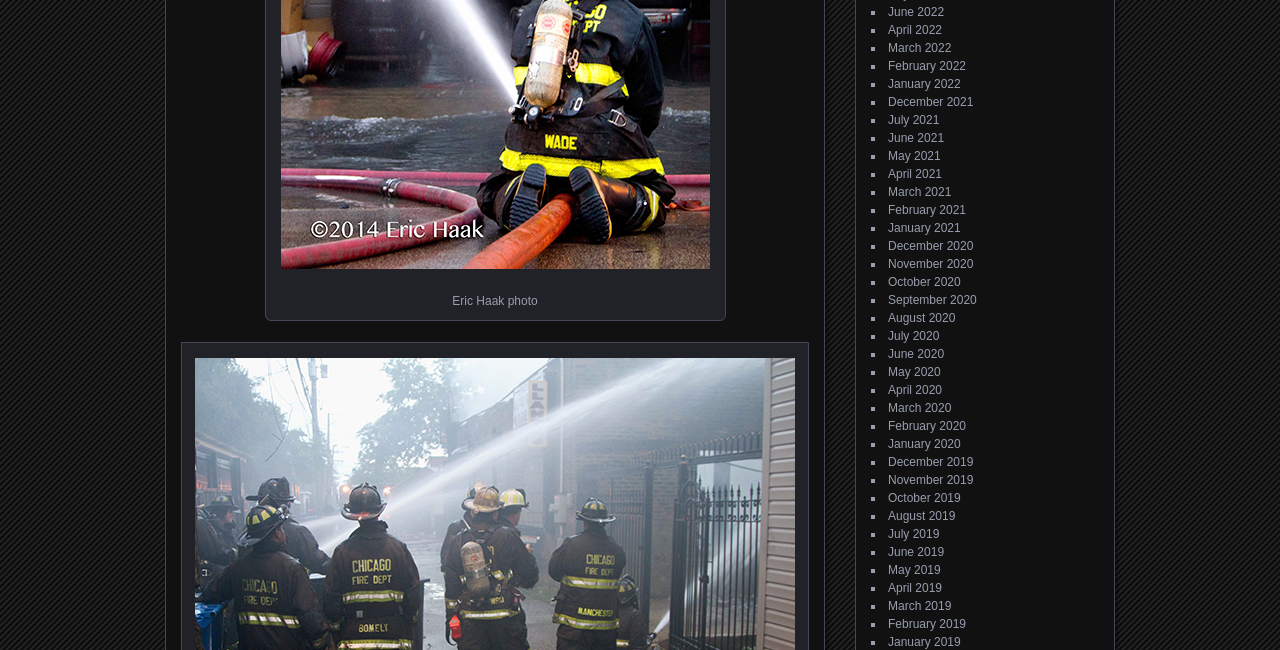What is the name of the person in the photo?
Please provide a single word or phrase in response based on the screenshot.

Eric Haak